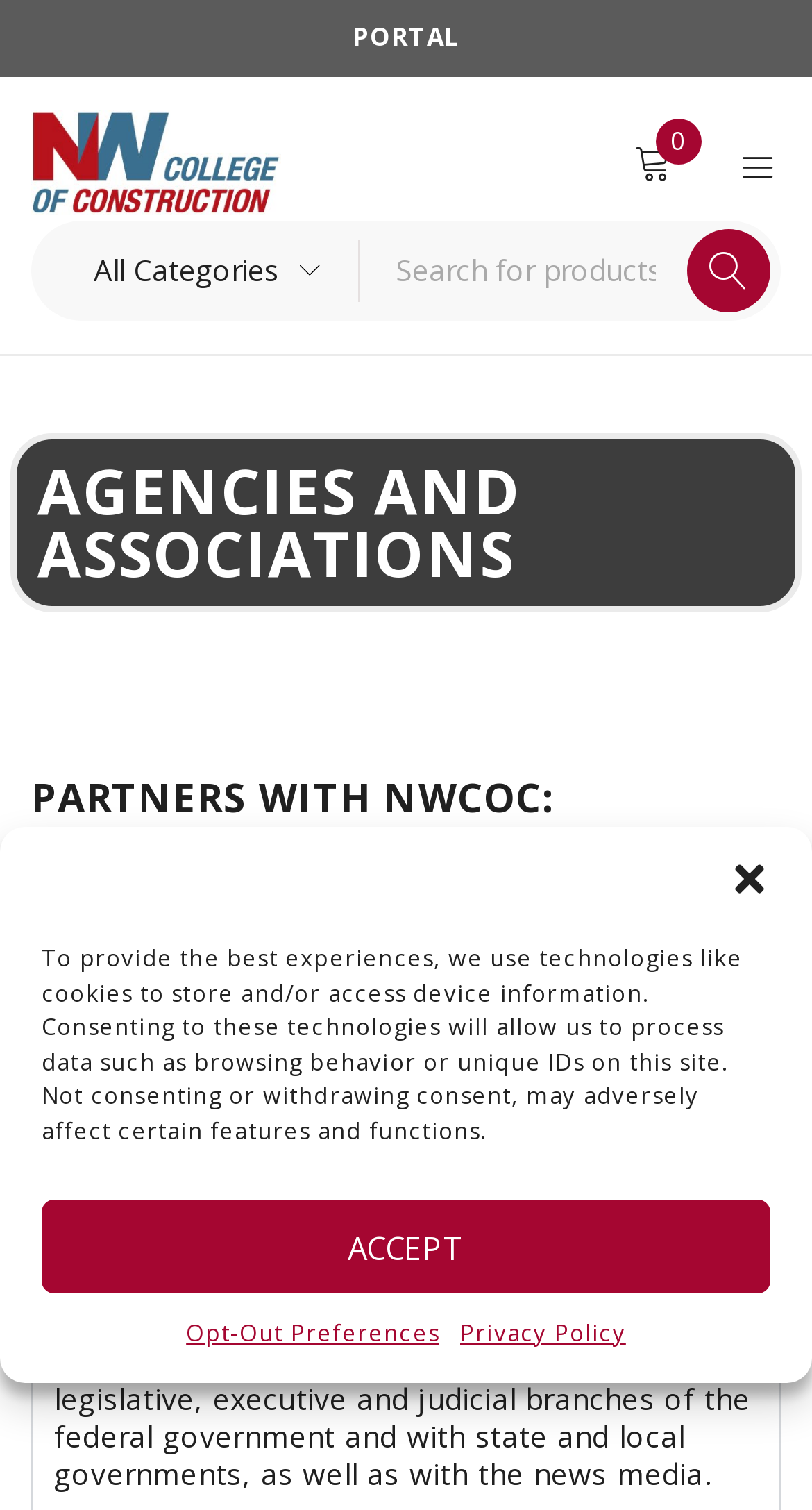Please locate the bounding box coordinates of the region I need to click to follow this instruction: "View Associated Builders and Contractors (ABC)".

[0.067, 0.637, 0.819, 0.664]